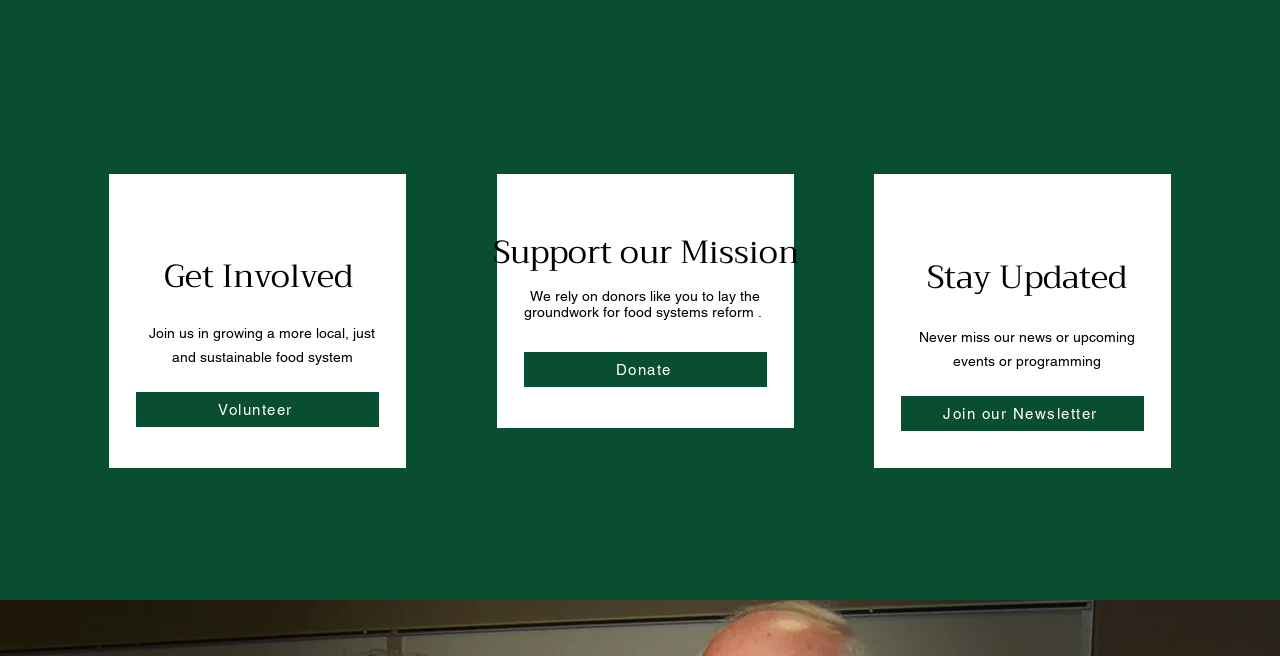Locate the bounding box of the UI element described by: "Join our Newsletter" in the given webpage screenshot.

[0.704, 0.603, 0.894, 0.657]